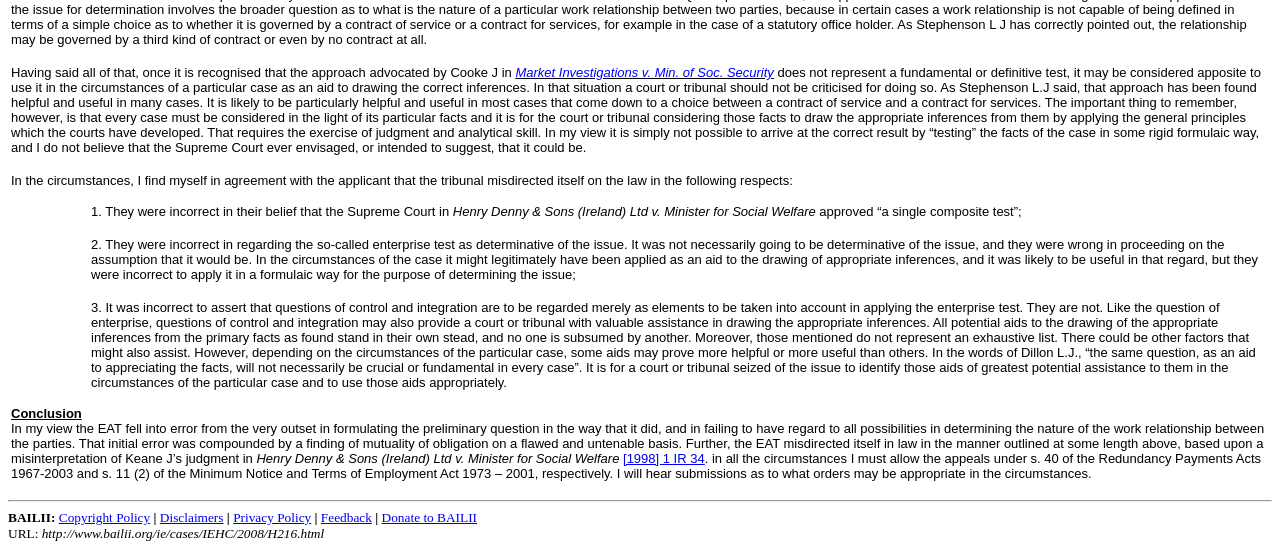What is the outcome of the appeals in this case?
Give a single word or phrase as your answer by examining the image.

Appeals allowed